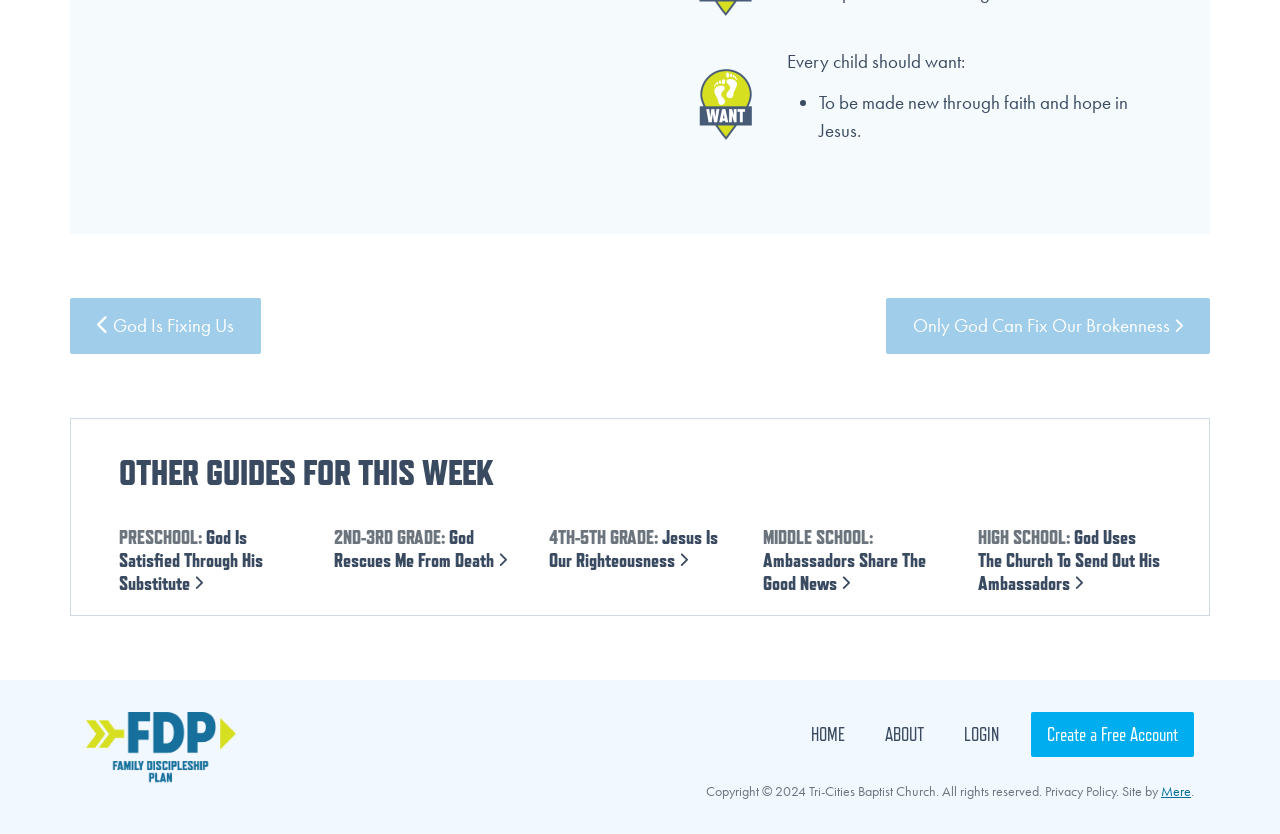Pinpoint the bounding box coordinates for the area that should be clicked to perform the following instruction: "Create a Free Account".

[0.805, 0.854, 0.933, 0.908]